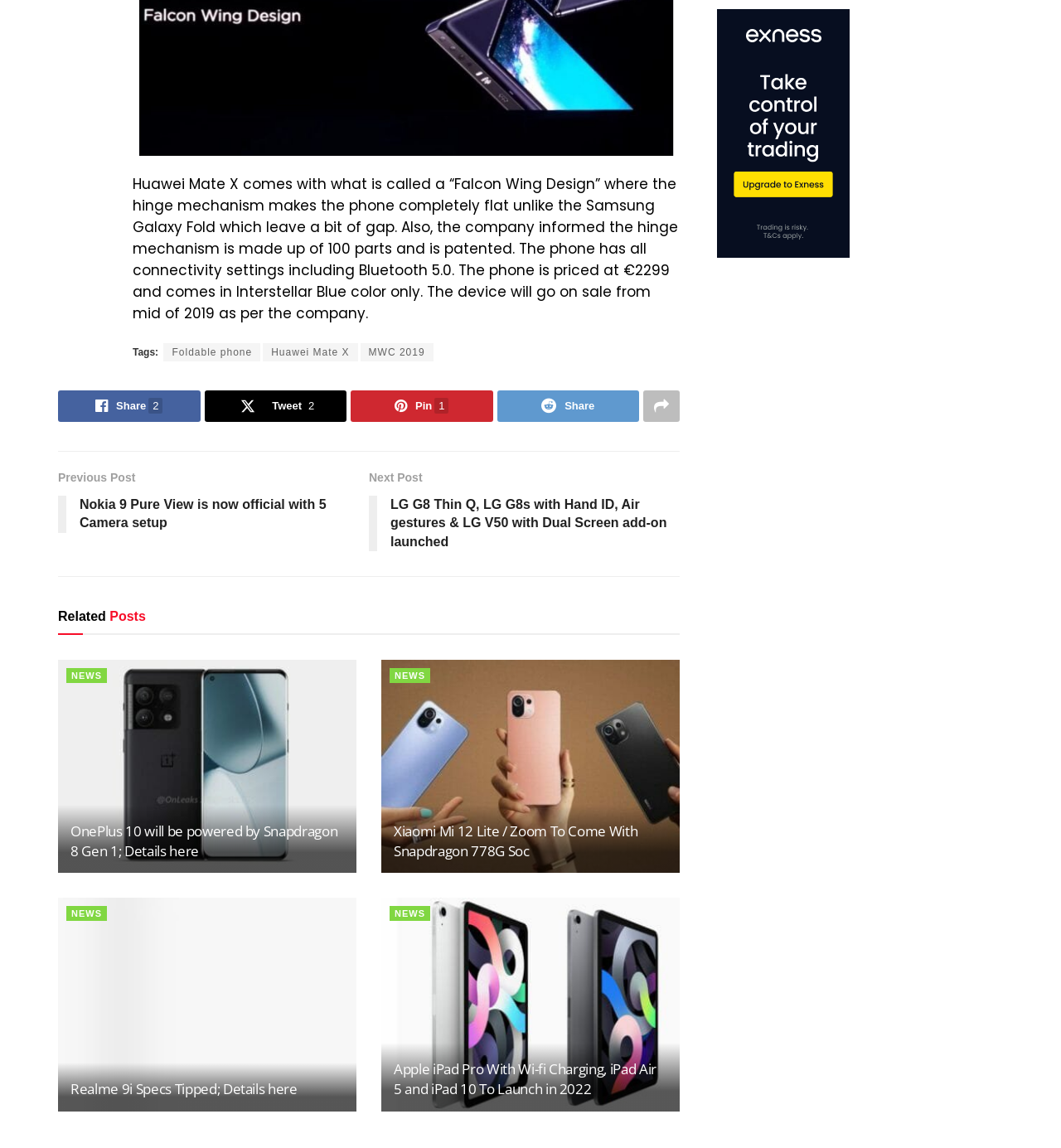Determine the bounding box coordinates for the area that needs to be clicked to fulfill this task: "Read the previous post about Nokia 9 Pure View". The coordinates must be given as four float numbers between 0 and 1, i.e., [left, top, right, bottom].

[0.055, 0.408, 0.348, 0.471]